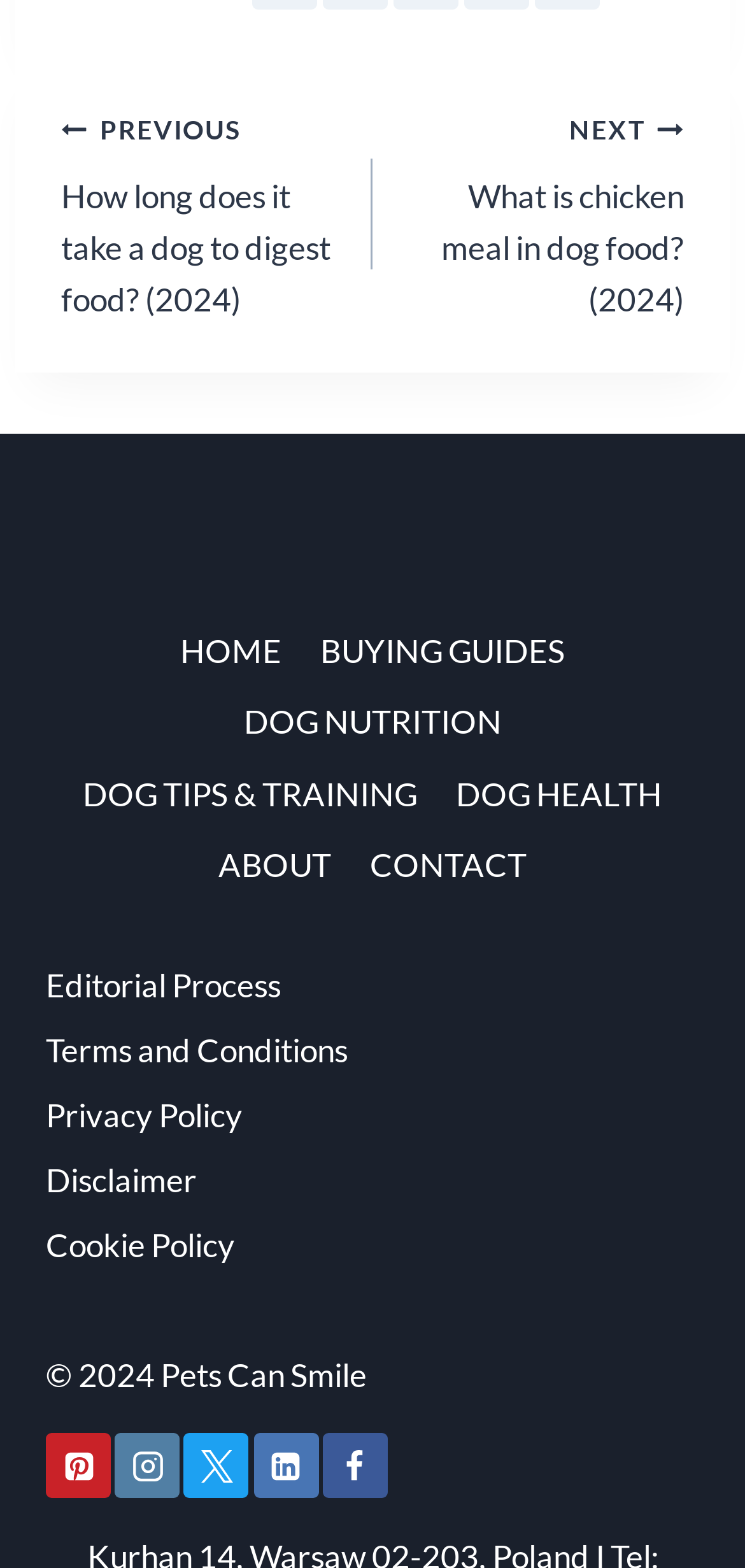Locate the bounding box coordinates of the clickable element to fulfill the following instruction: "go to previous post". Provide the coordinates as four float numbers between 0 and 1 in the format [left, top, right, bottom].

[0.082, 0.065, 0.5, 0.208]